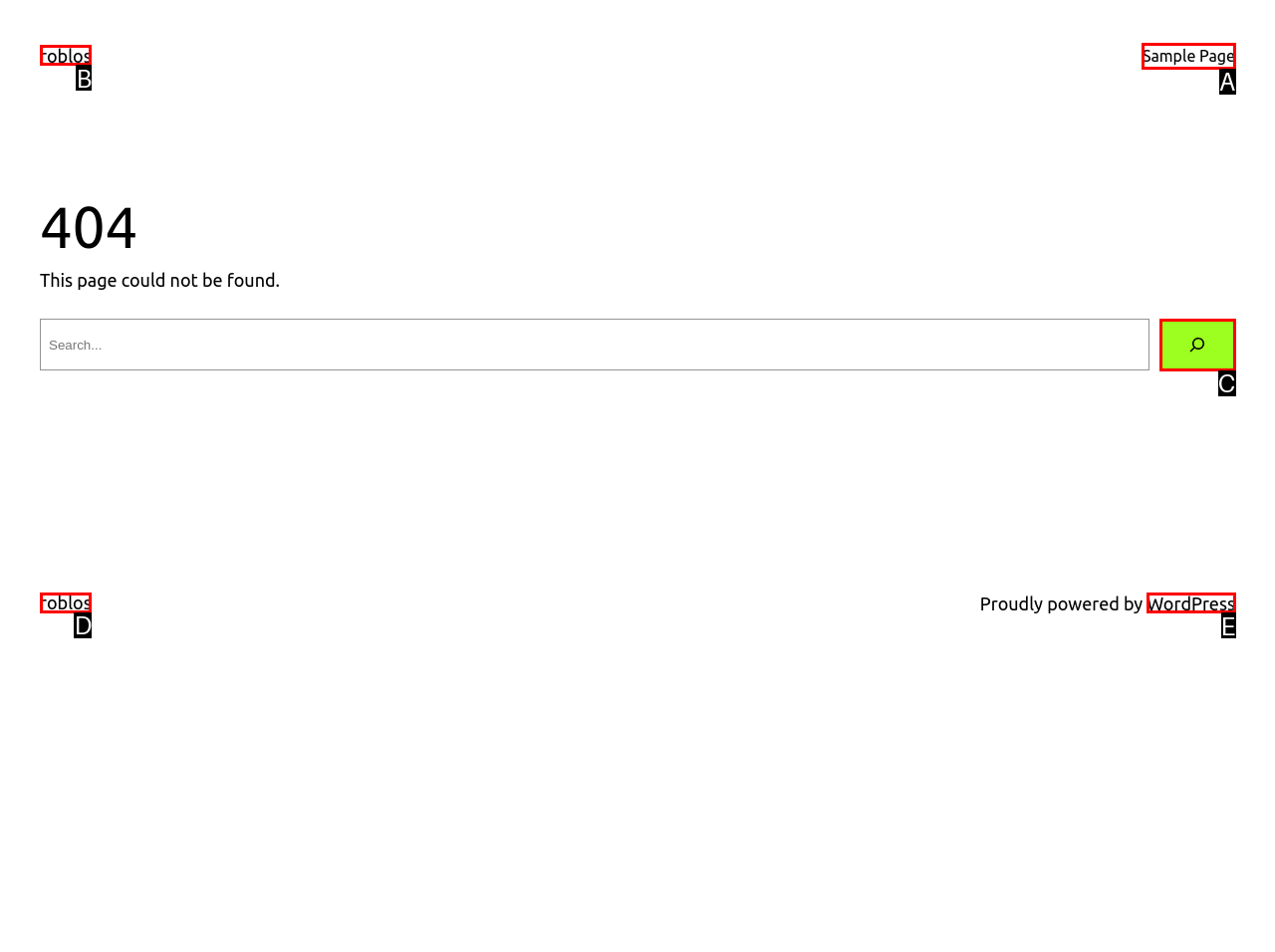Point out the HTML element that matches the following description: roblos
Answer with the letter from the provided choices.

D